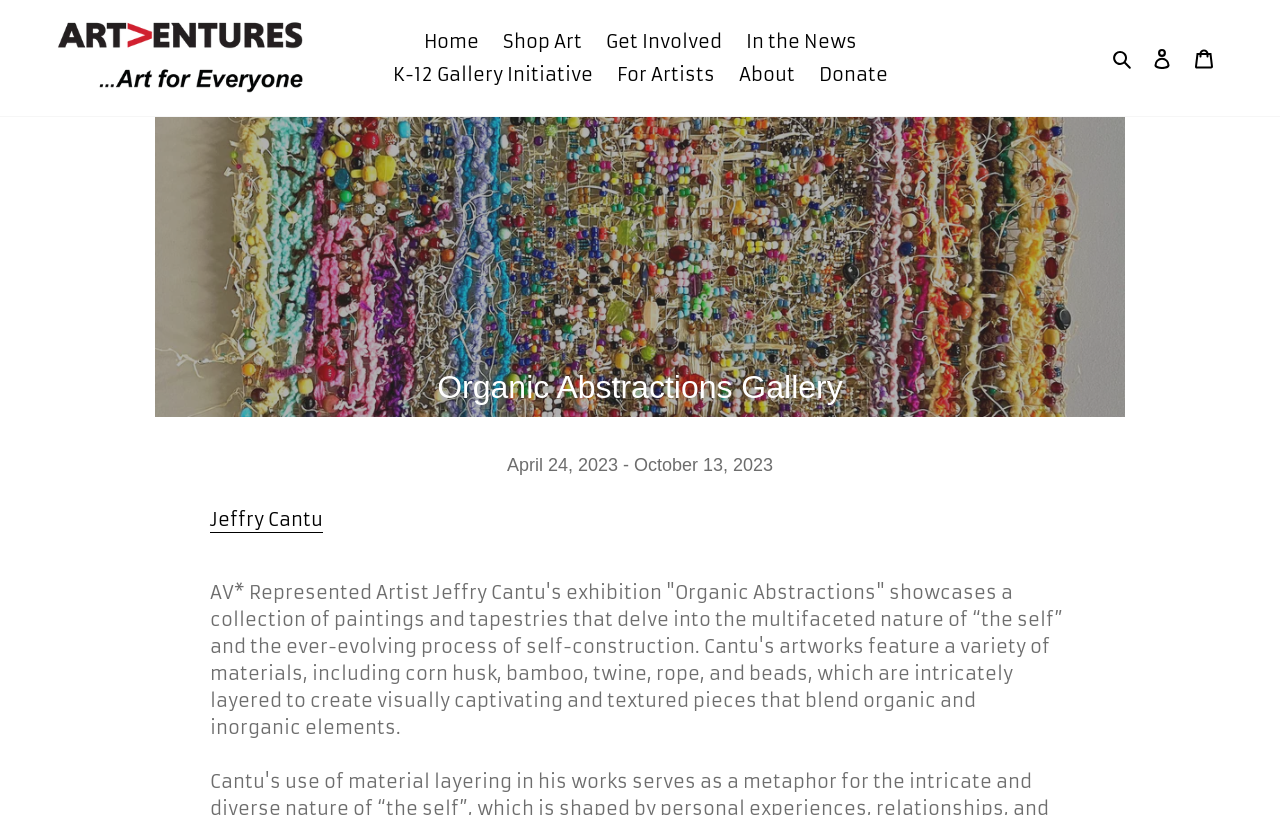Locate the bounding box coordinates of the area you need to click to fulfill this instruction: 'view shopping cart'. The coordinates must be in the form of four float numbers ranging from 0 to 1: [left, top, right, bottom].

[0.924, 0.042, 0.957, 0.1]